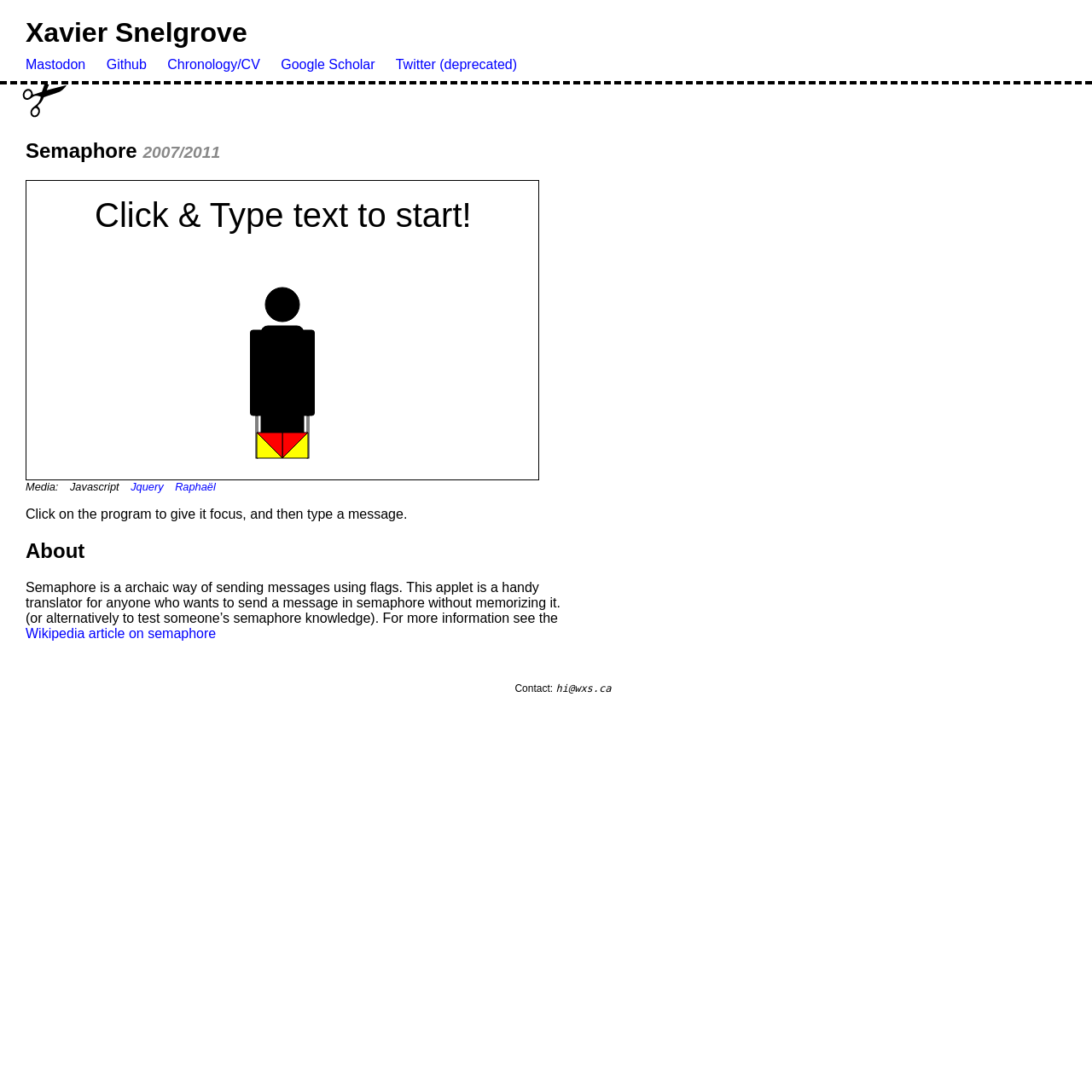What is the name of the person on this webpage?
Please provide a single word or phrase as the answer based on the screenshot.

Xavier Snelgrove